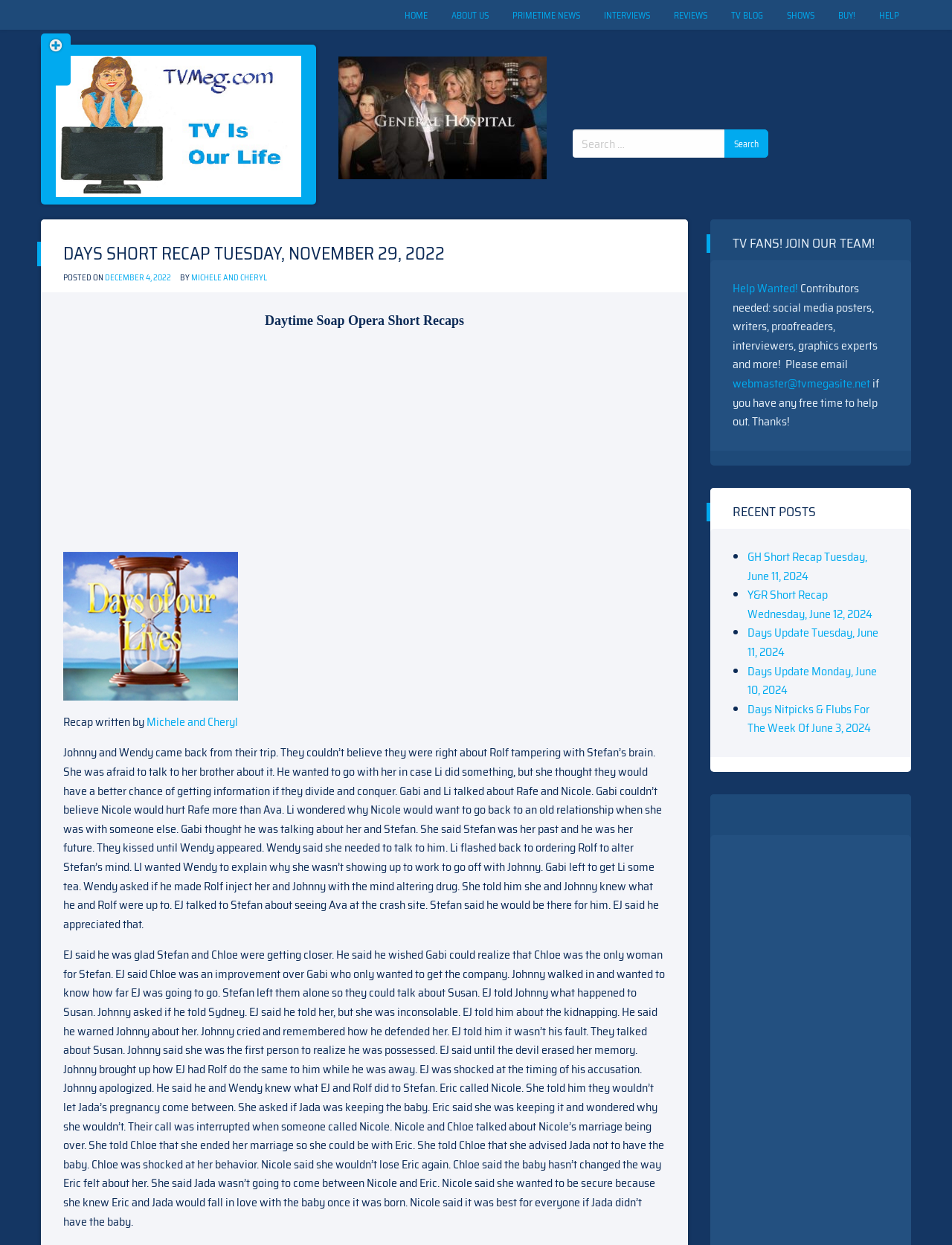Refer to the screenshot and answer the following question in detail:
How many links are in the top navigation menu?

The top navigation menu contains links to 'HOME', 'ABOUT US', 'PRIMETIME NEWS', 'INTERVIEWS', 'REVIEWS', 'TV BLOG', 'SHOWS', and 'BUY!', which totals 8 links.